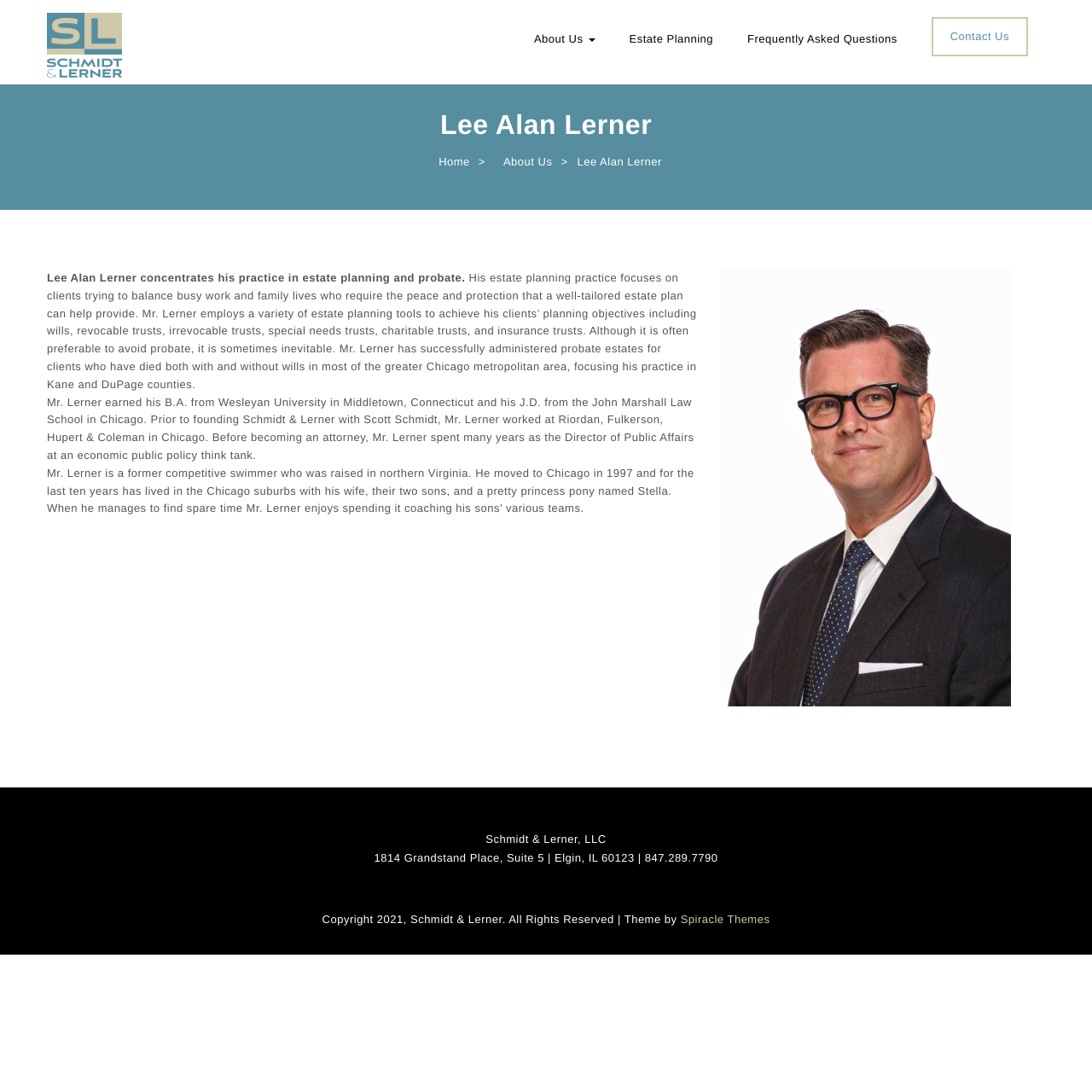Provide a short answer using a single word or phrase for the following question: 
Where is Lee Alan Lerner's law office located?

Elgin, IL 60123